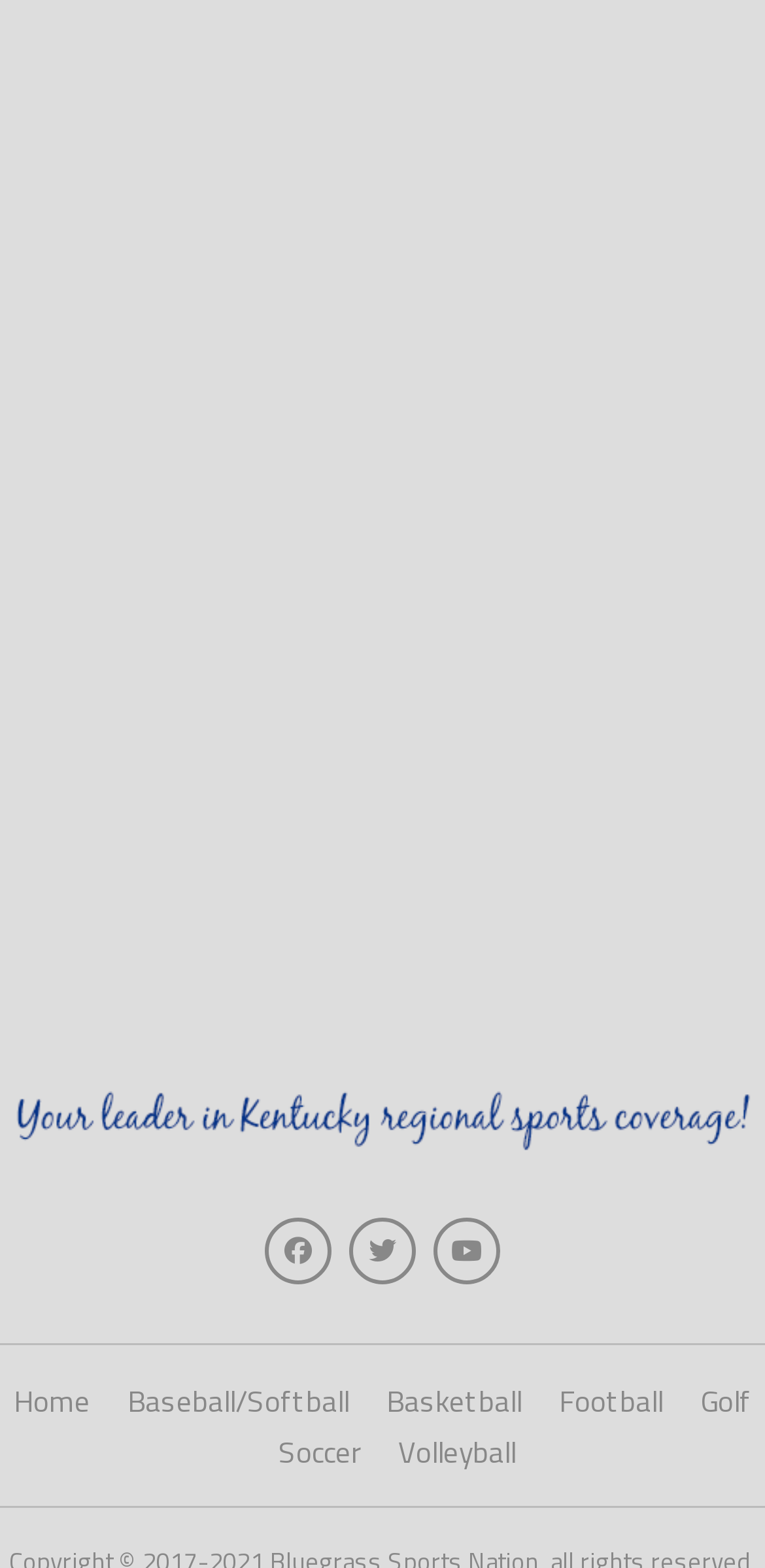Where is the 'Home' link located?
Provide a thorough and detailed answer to the question.

The 'Home' link is located at the top-left of the webpage, with a bounding box coordinate of [0.018, 0.879, 0.118, 0.908], indicating its position.